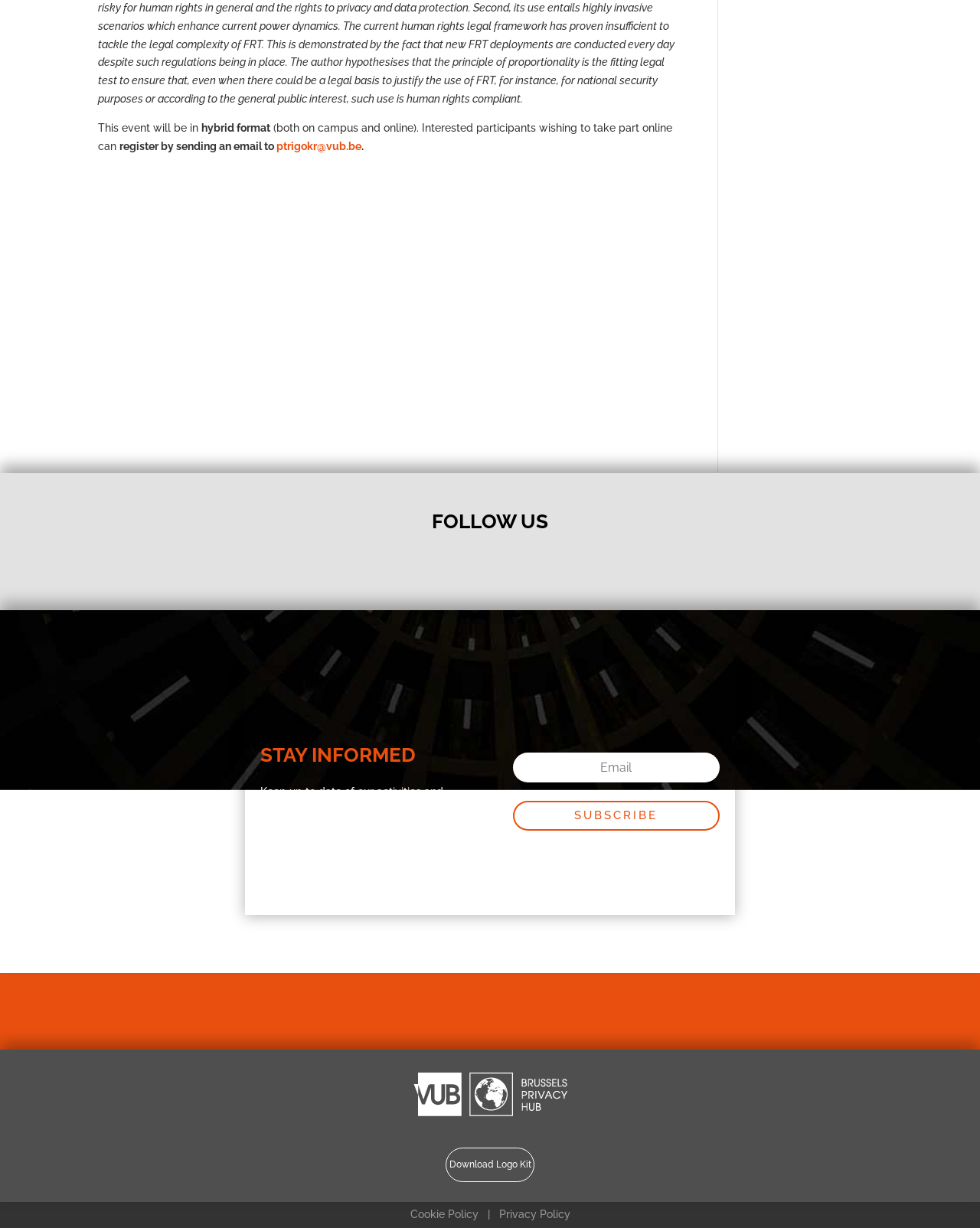Determine the bounding box coordinates for the HTML element mentioned in the following description: "Download Logo Kit". The coordinates should be a list of four floats ranging from 0 to 1, represented as [left, top, right, bottom].

[0.458, 0.944, 0.542, 0.952]